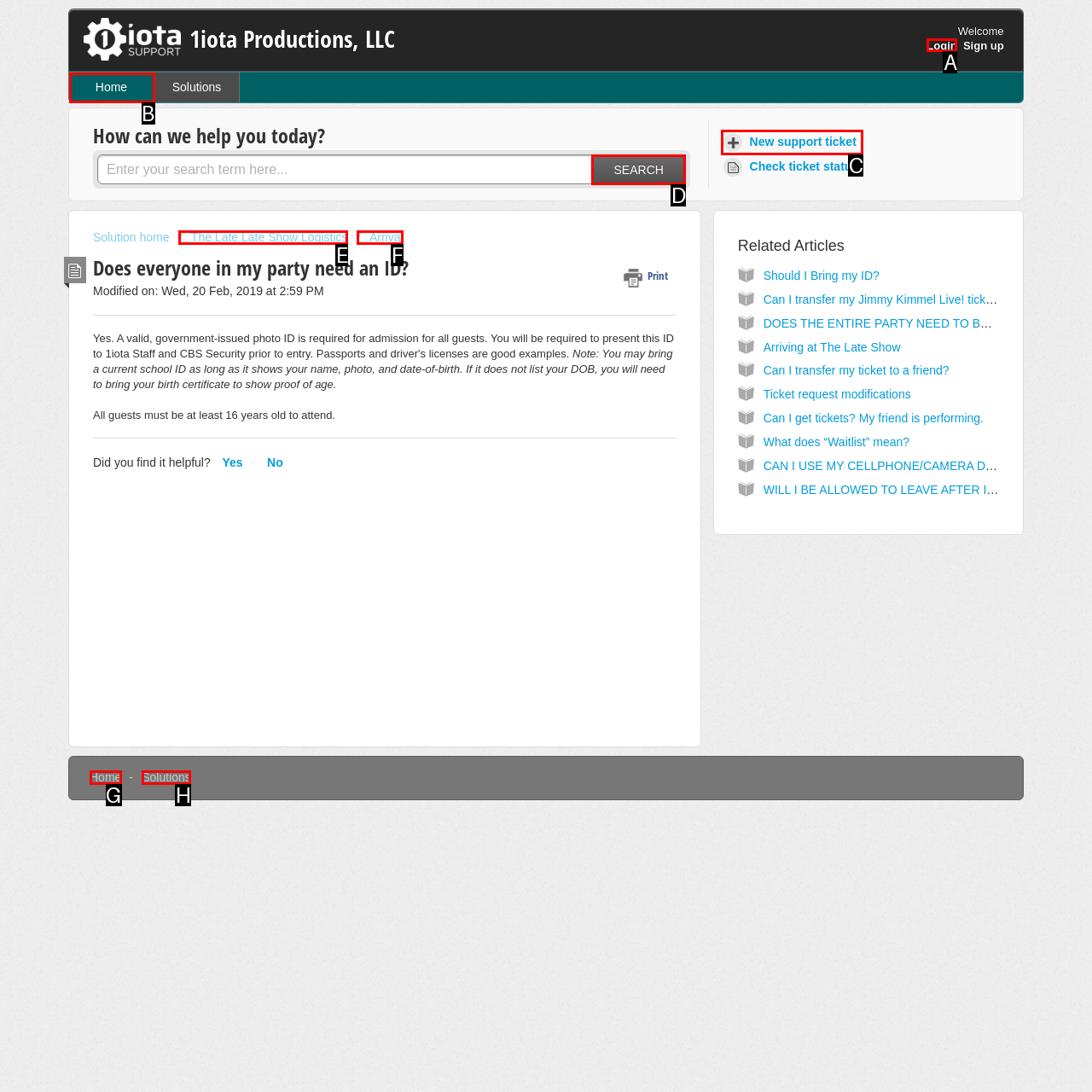Determine the right option to click to perform this task: Search for a solution
Answer with the correct letter from the given choices directly.

D